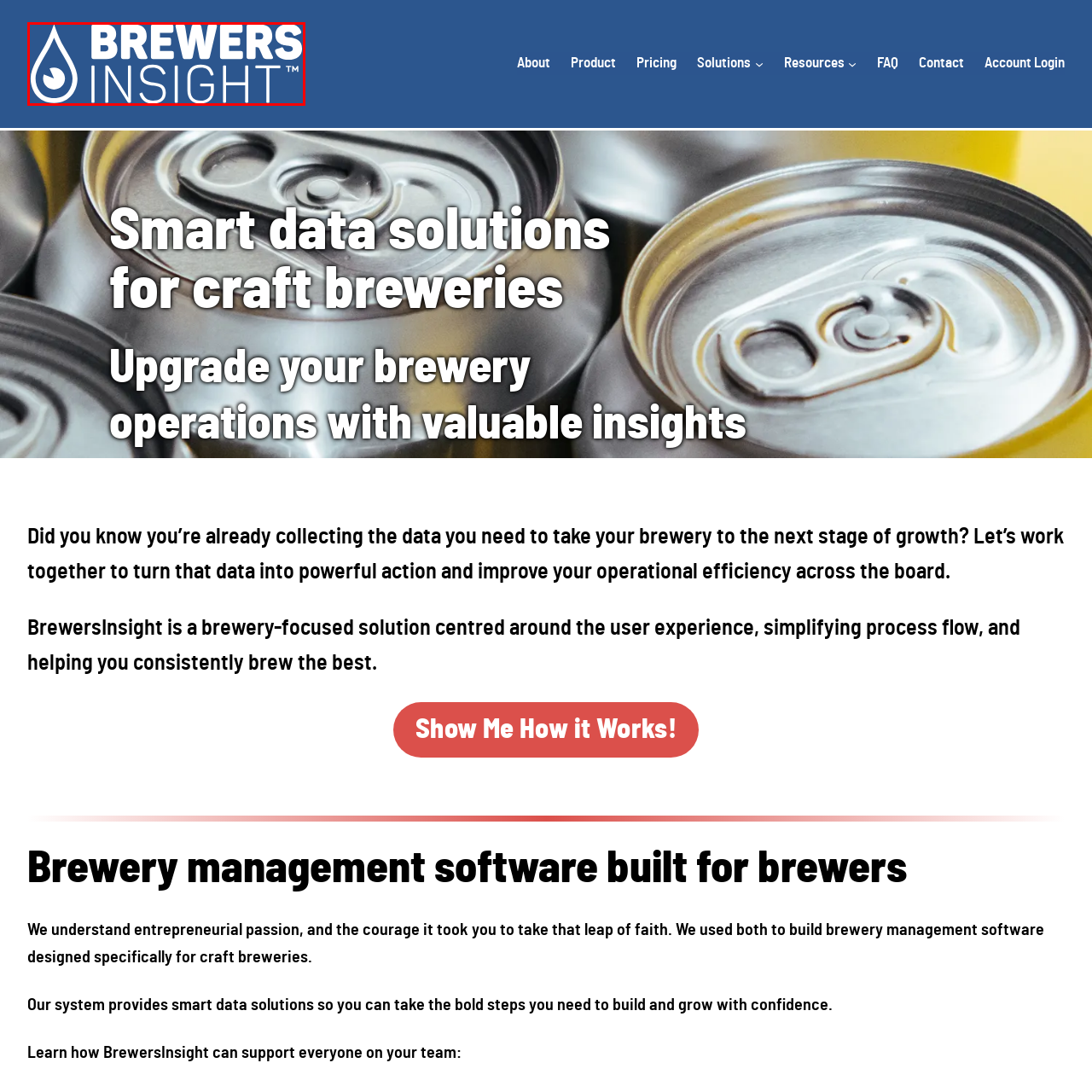Inspect the image contained by the red bounding box and answer the question with a single word or phrase:
What does the blue droplet icon symbolize?

Water